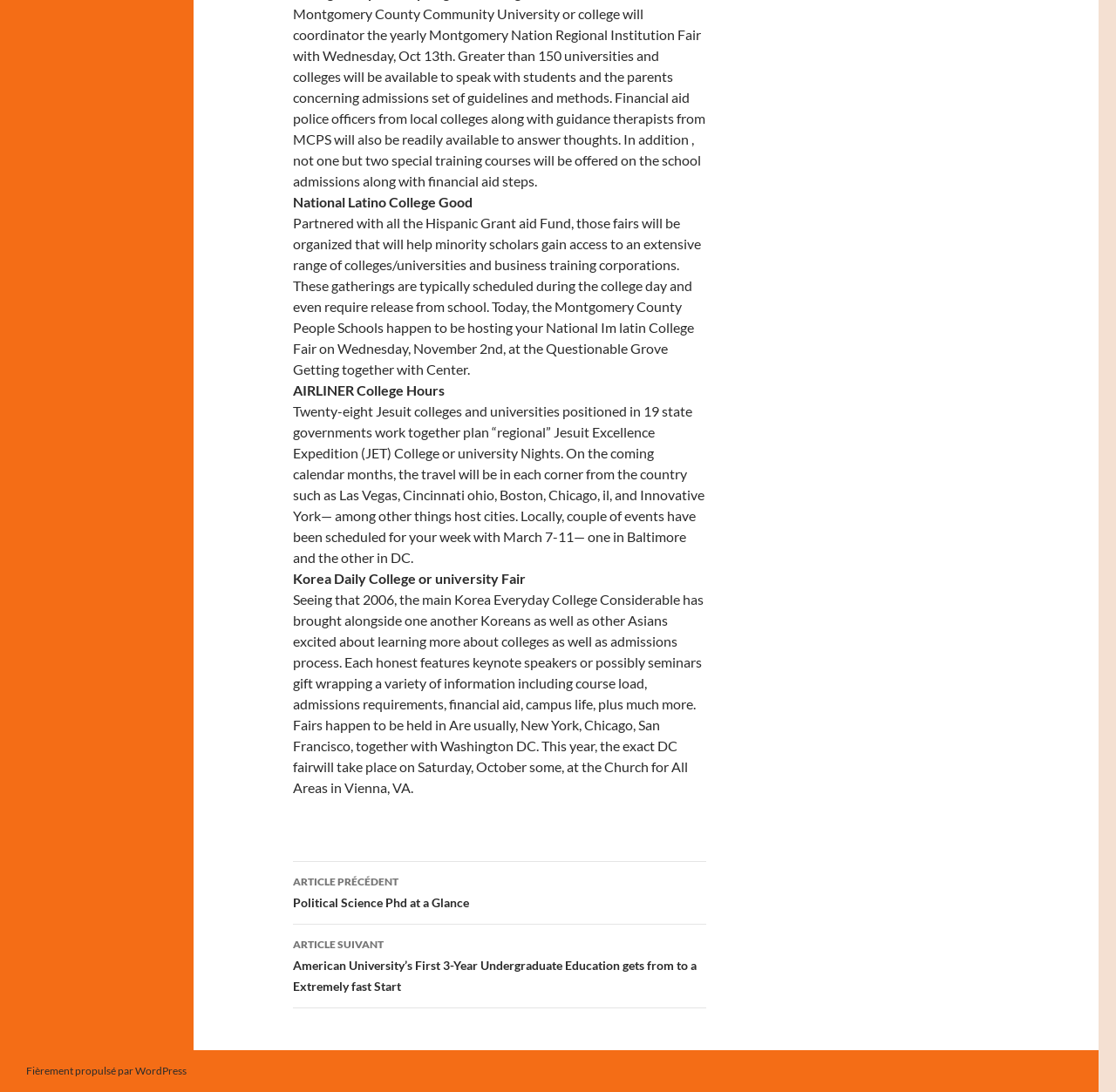How many events are scheduled for the week of March 7-11 for the Jesuit Excellence Tour?
Look at the screenshot and provide an in-depth answer.

The number of events scheduled for the week of March 7-11 for the Jesuit Excellence Tour can be inferred from the paragraph about the AIRLINER College Hours, which states 'Locally, couple of events have been scheduled for your week with March 7-11— one in Baltimore and the other in DC.'